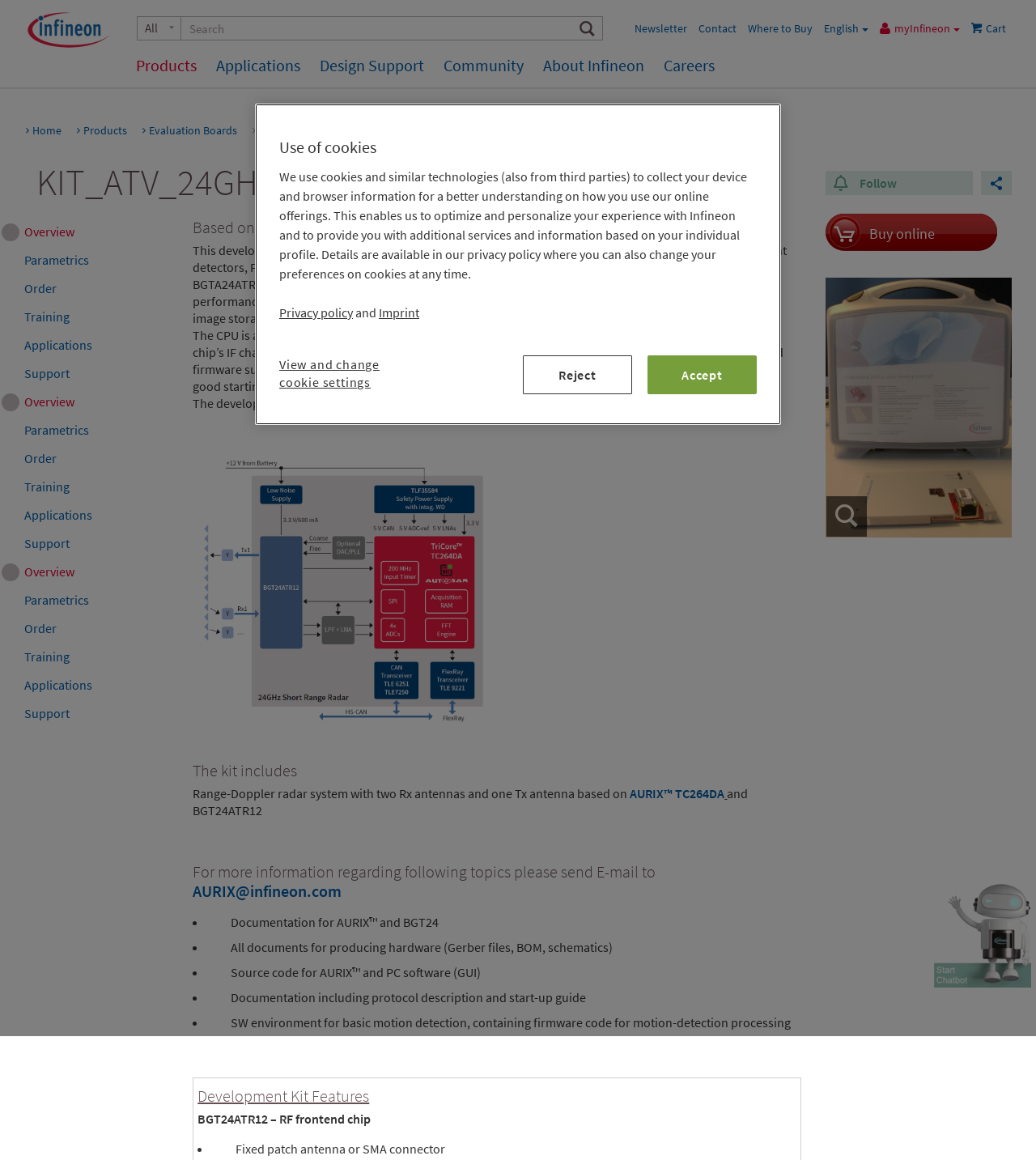Can you identify the bounding box coordinates of the clickable region needed to carry out this instruction: 'Click on the Contact link'? The coordinates should be four float numbers within the range of 0 to 1, stated as [left, top, right, bottom].

[0.669, 0.018, 0.716, 0.031]